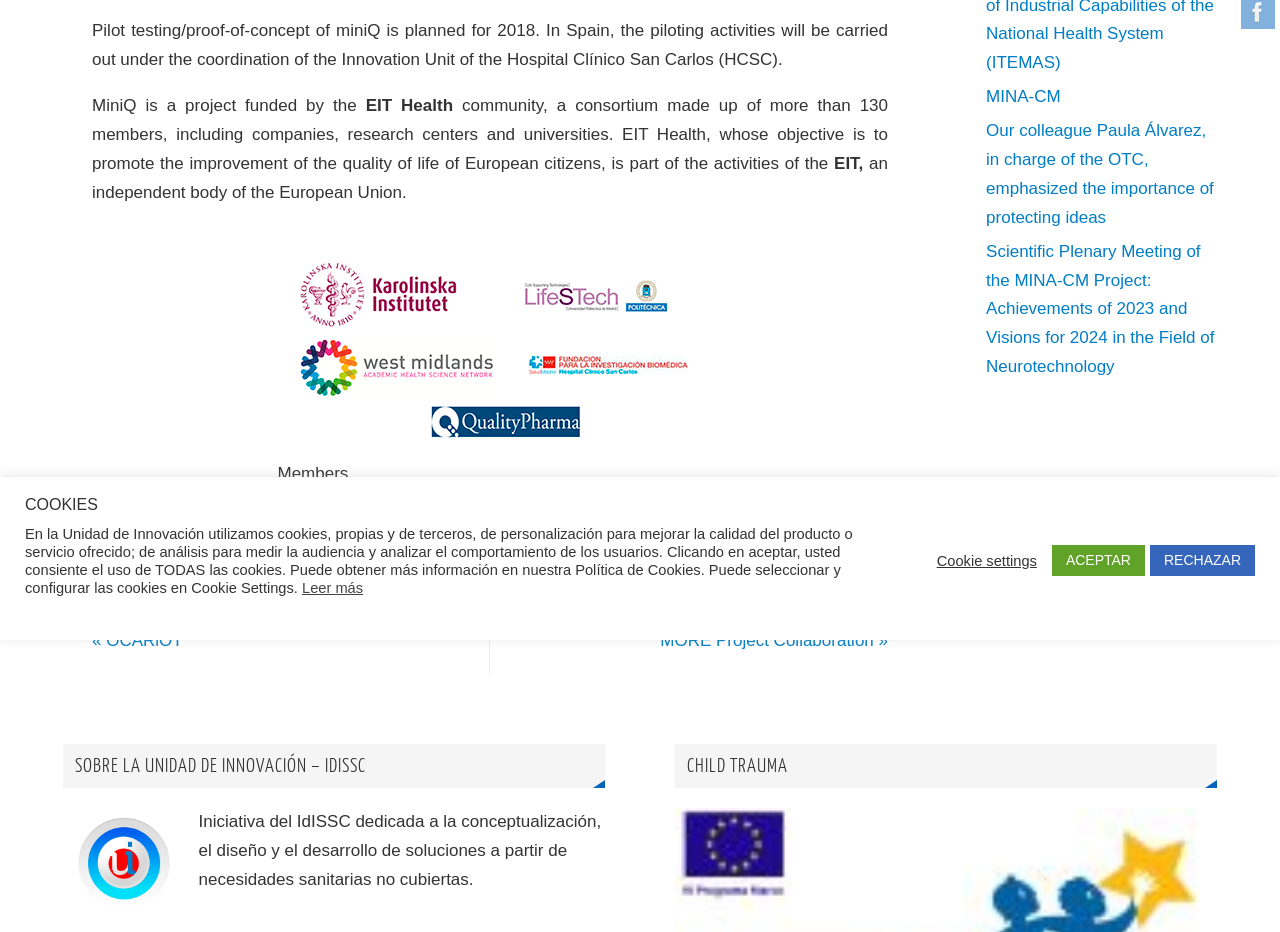Given the element description: "ACEPTAR", predict the bounding box coordinates of this UI element. The coordinates must be four float numbers between 0 and 1, given as [left, top, right, bottom].

[0.822, 0.585, 0.895, 0.618]